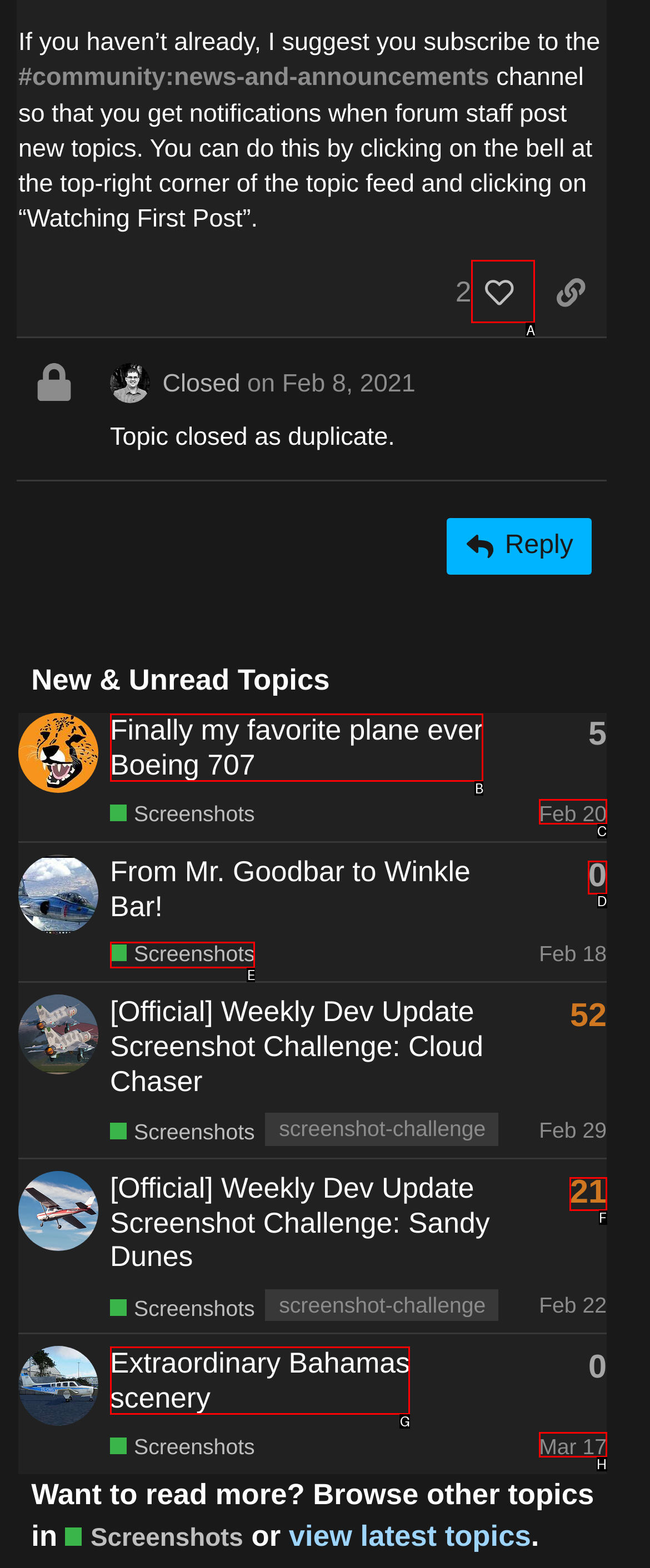Given the task: Like this post, tell me which HTML element to click on.
Answer with the letter of the correct option from the given choices.

A